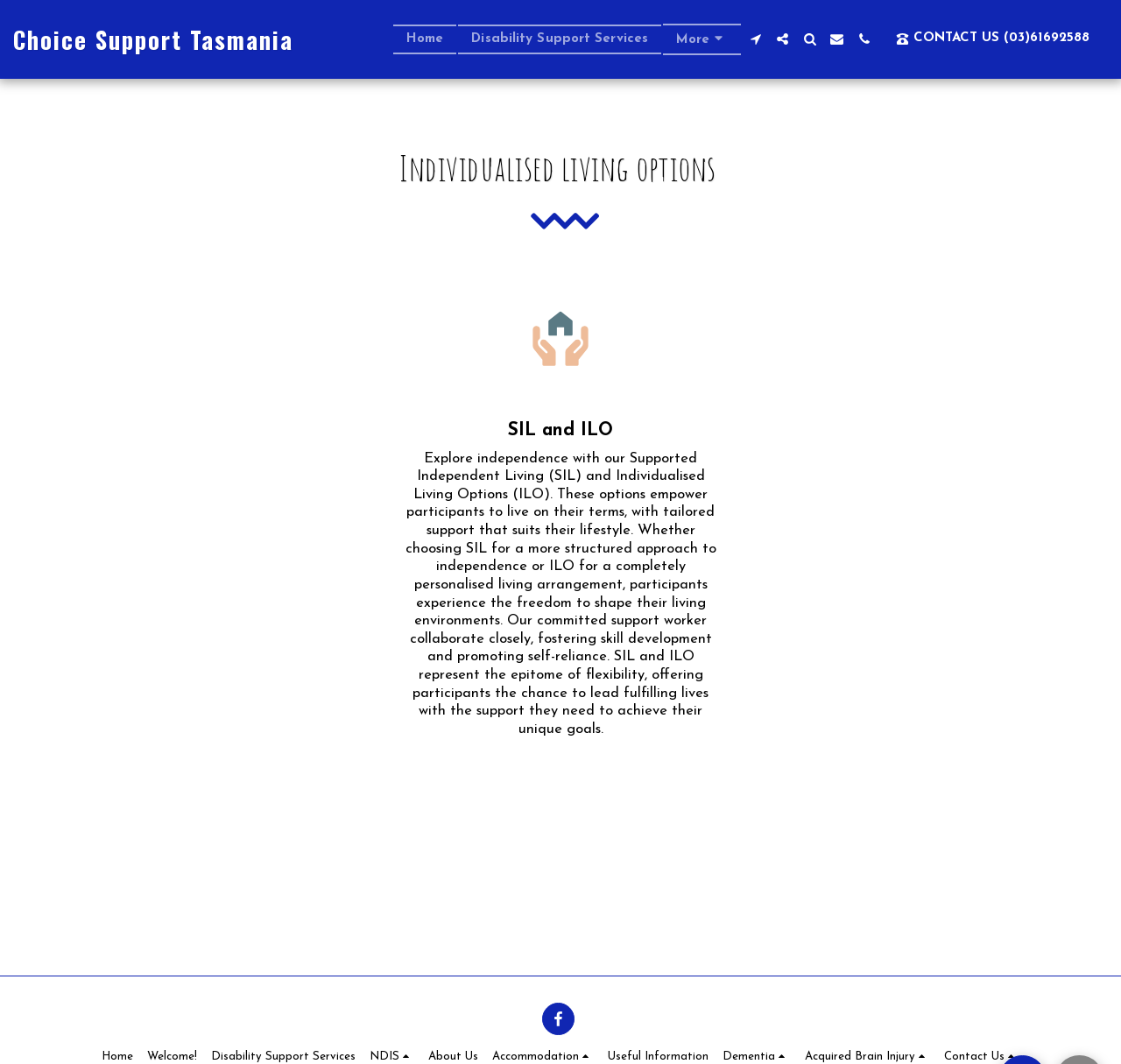Kindly provide the bounding box coordinates of the section you need to click on to fulfill the given instruction: "Click More".

[0.591, 0.022, 0.661, 0.051]